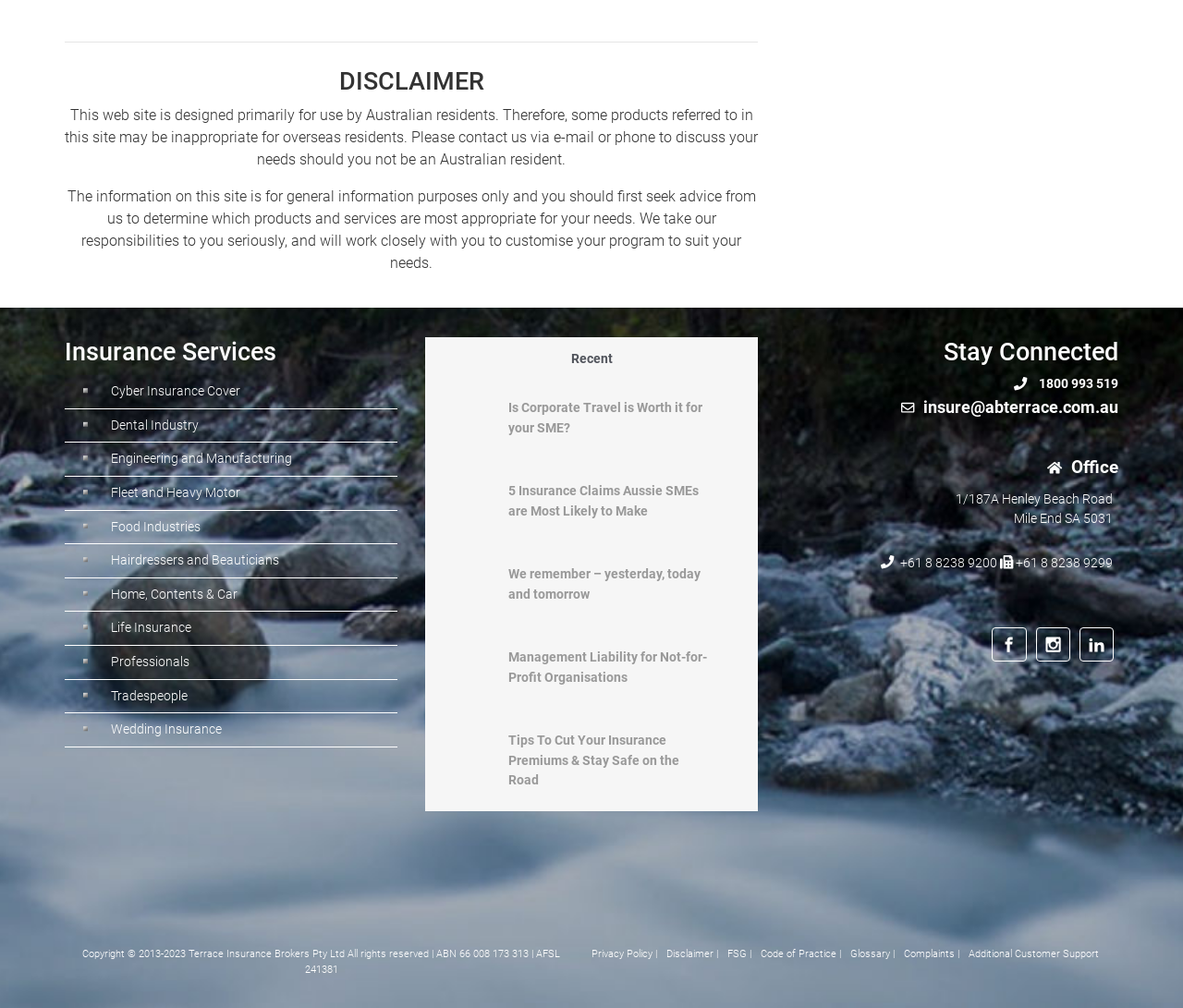Find the bounding box coordinates for the UI element whose description is: "Fleet and Heavy Motor". The coordinates should be four float numbers between 0 and 1, in the format [left, top, right, bottom].

[0.066, 0.479, 0.329, 0.499]